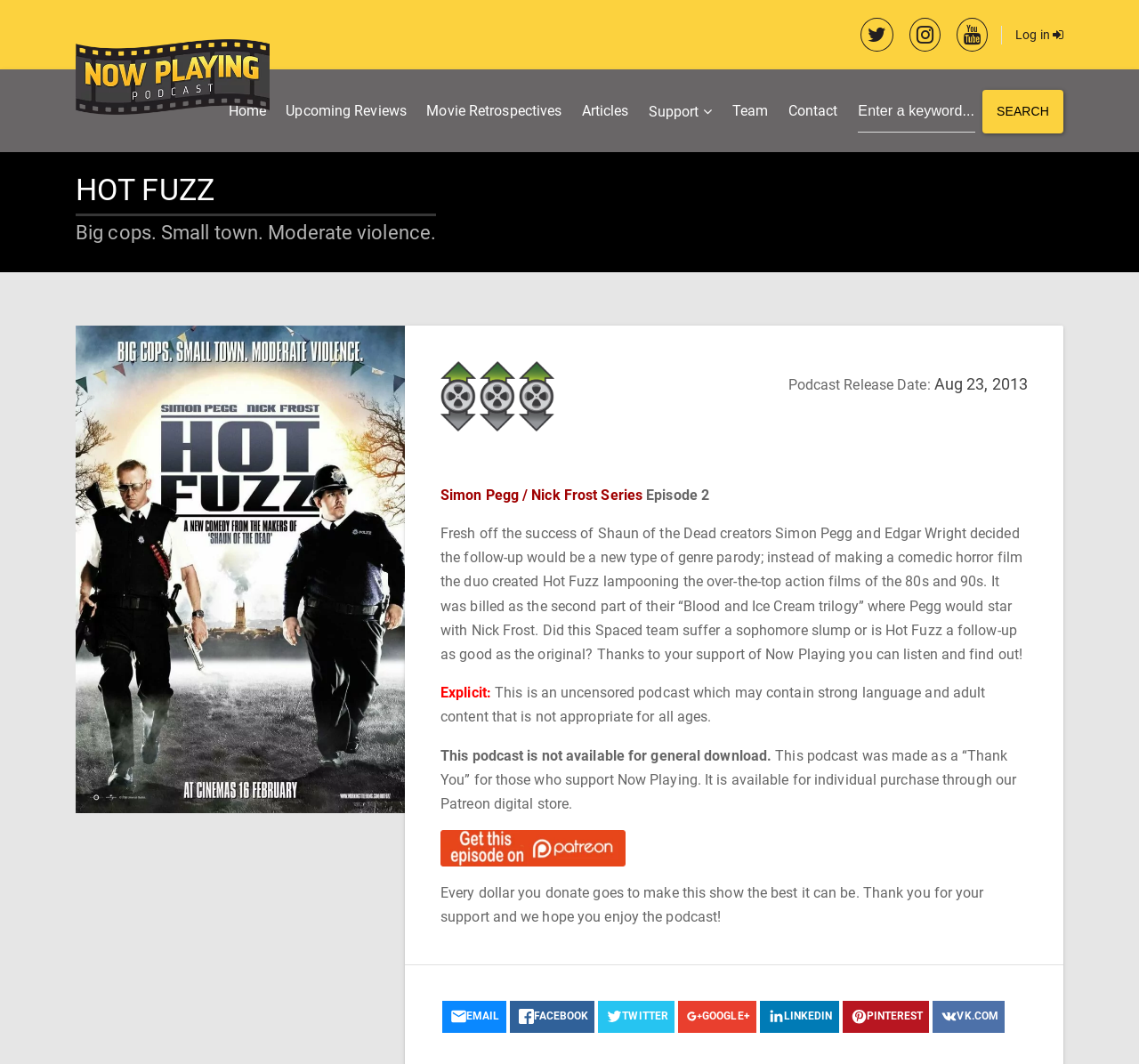Can you identify the bounding box coordinates of the clickable region needed to carry out this instruction: 'Search for a keyword'? The coordinates should be four float numbers within the range of 0 to 1, stated as [left, top, right, bottom].

[0.753, 0.084, 0.934, 0.125]